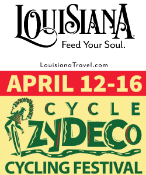Create an extensive caption that includes all significant details of the image.

The image features promotional material for the "Cycle Zydeco Cycling Festival," taking place from April 12 to 16 in Louisiana. The vibrant design incorporates a lively color palette, prominently displaying the event name in bold letters against a red background, inviting cycling enthusiasts to join the festivities. The header showcases "LOUISIANA" alongside the tagline "Feed Your Soul," emphasizing the state's rich culture and gastronomic offerings. This festival promises a unique blend of cycling and local cultural experiences, embodying the spirit of Louisiana's vibrant lifestyle.